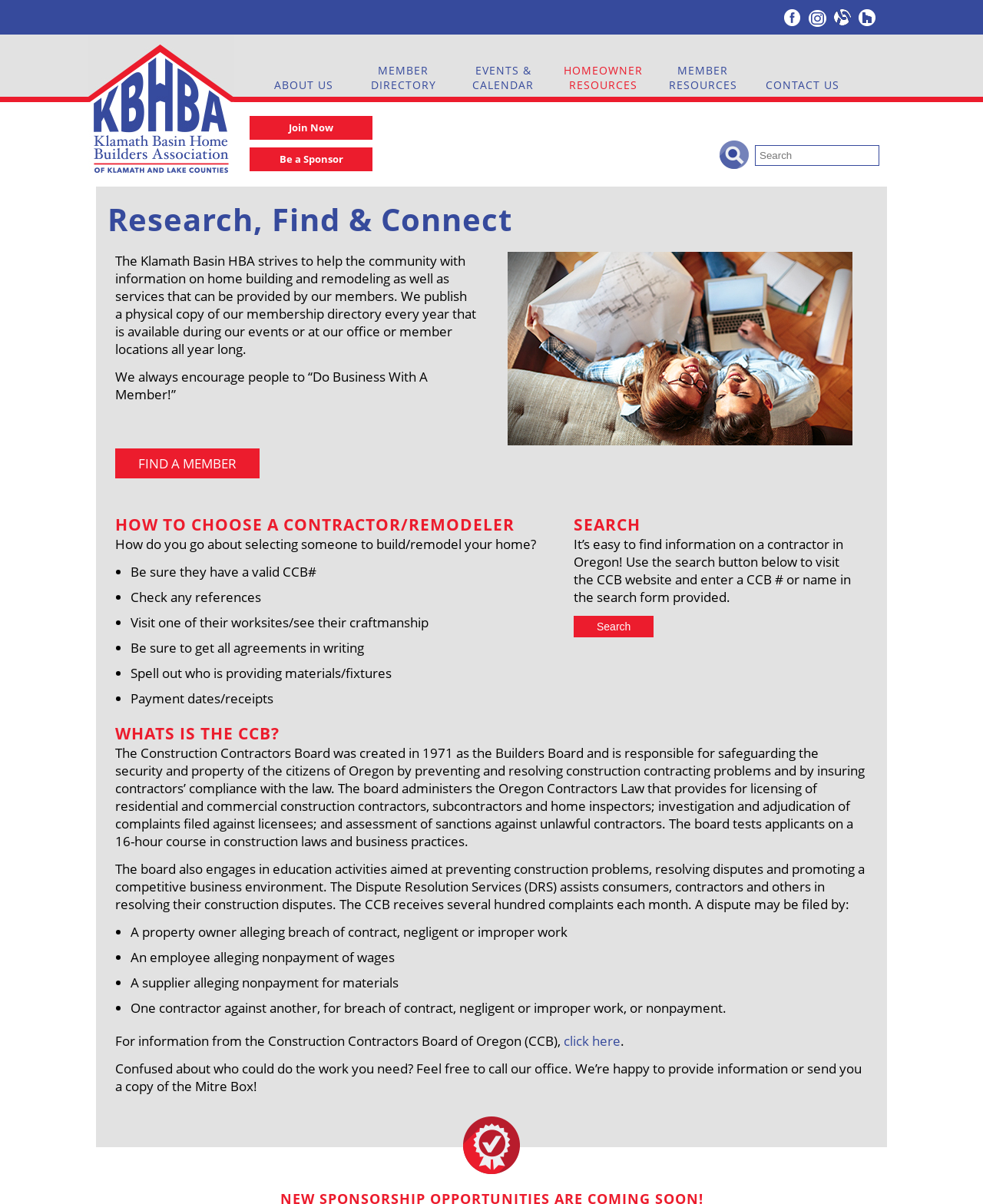Could you locate the bounding box coordinates for the section that should be clicked to accomplish this task: "Click the 'Search' button".

[0.584, 0.511, 0.665, 0.529]